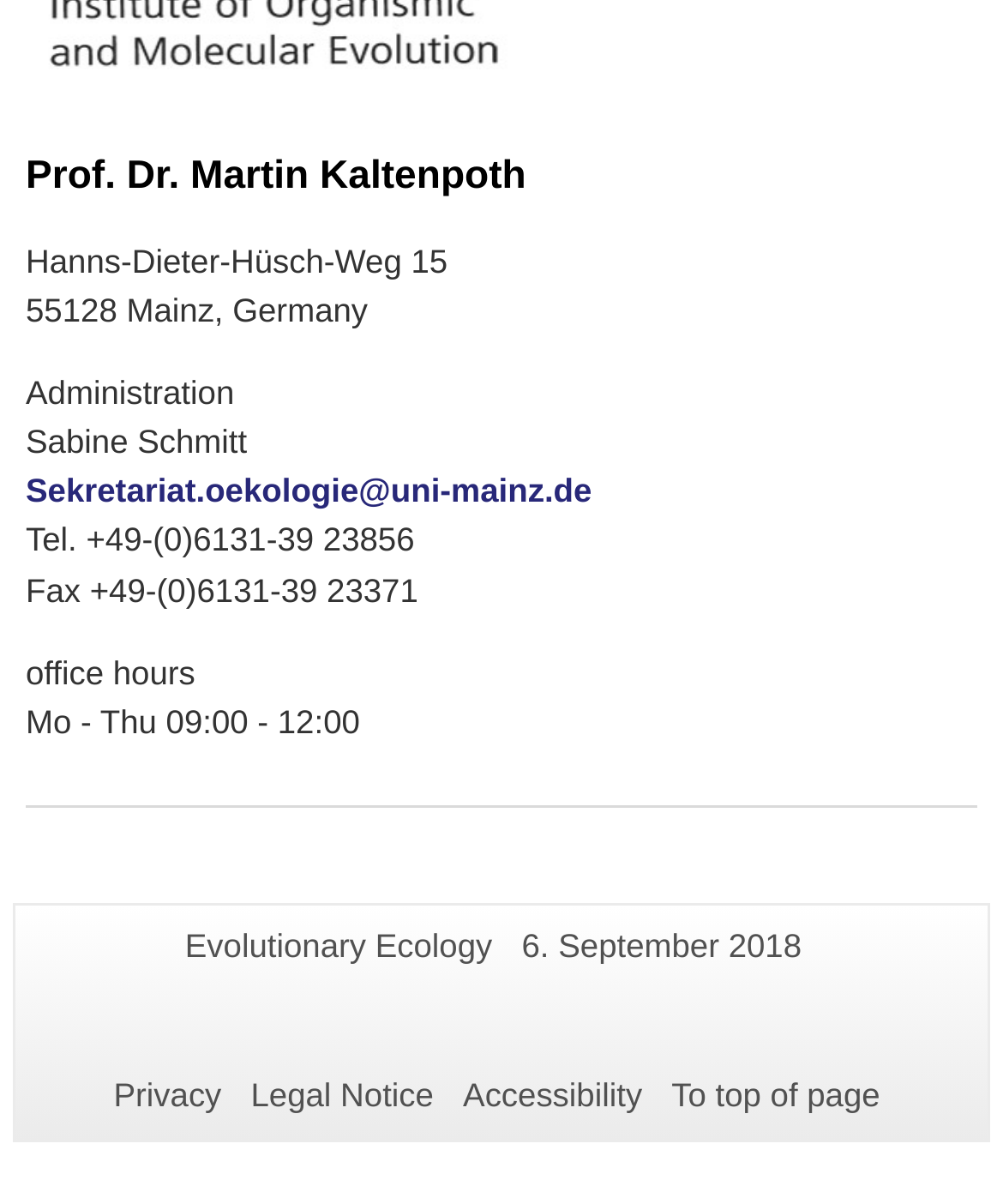Please determine the bounding box coordinates, formatted as (top-left x, top-left y, bottom-right x, bottom-right y), with all values as floating point numbers between 0 and 1. Identify the bounding box of the region described as: Accessibility

[0.462, 0.893, 0.64, 0.925]